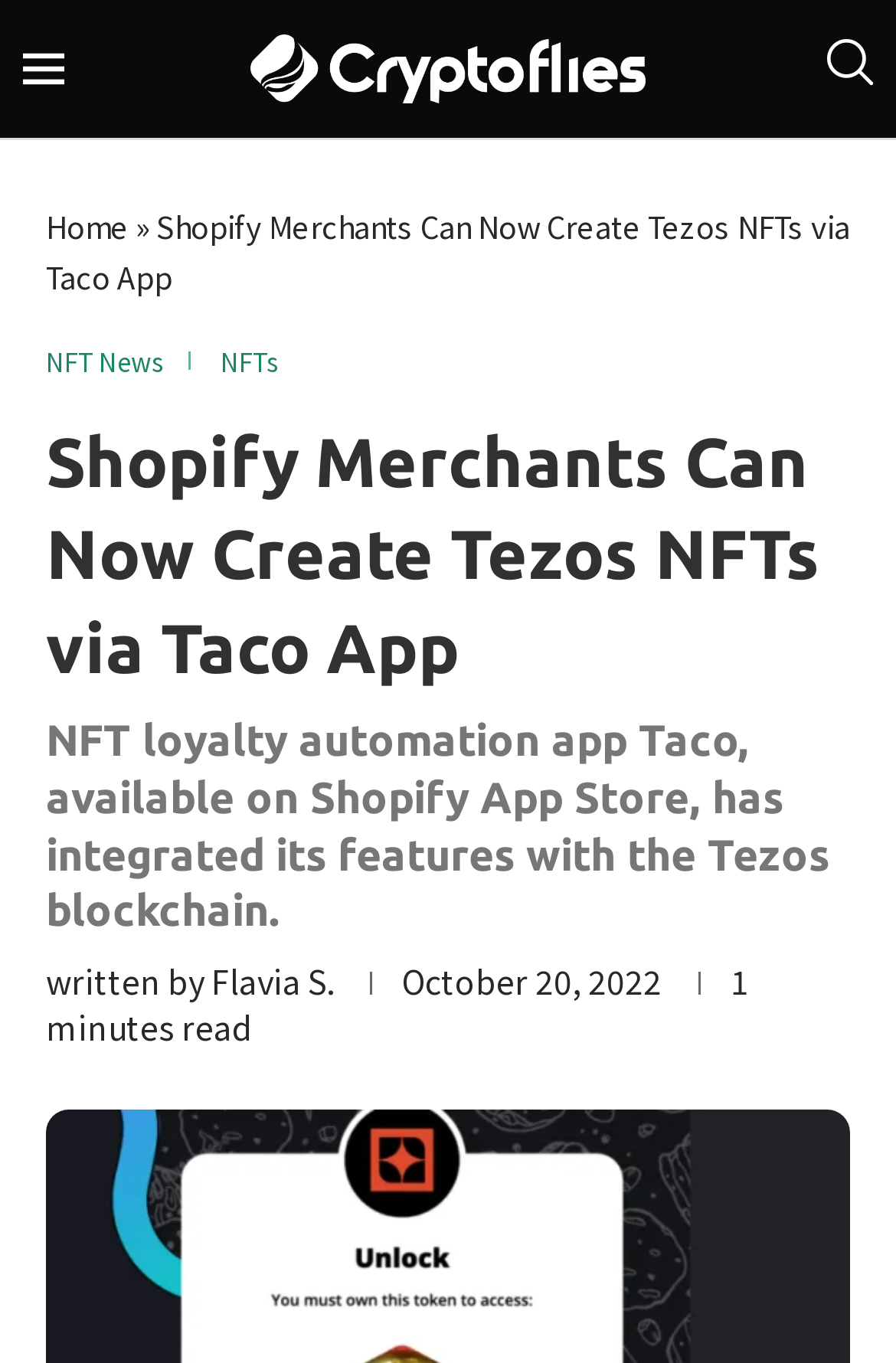How long does it take to read the article? Look at the image and give a one-word or short phrase answer.

1 minute